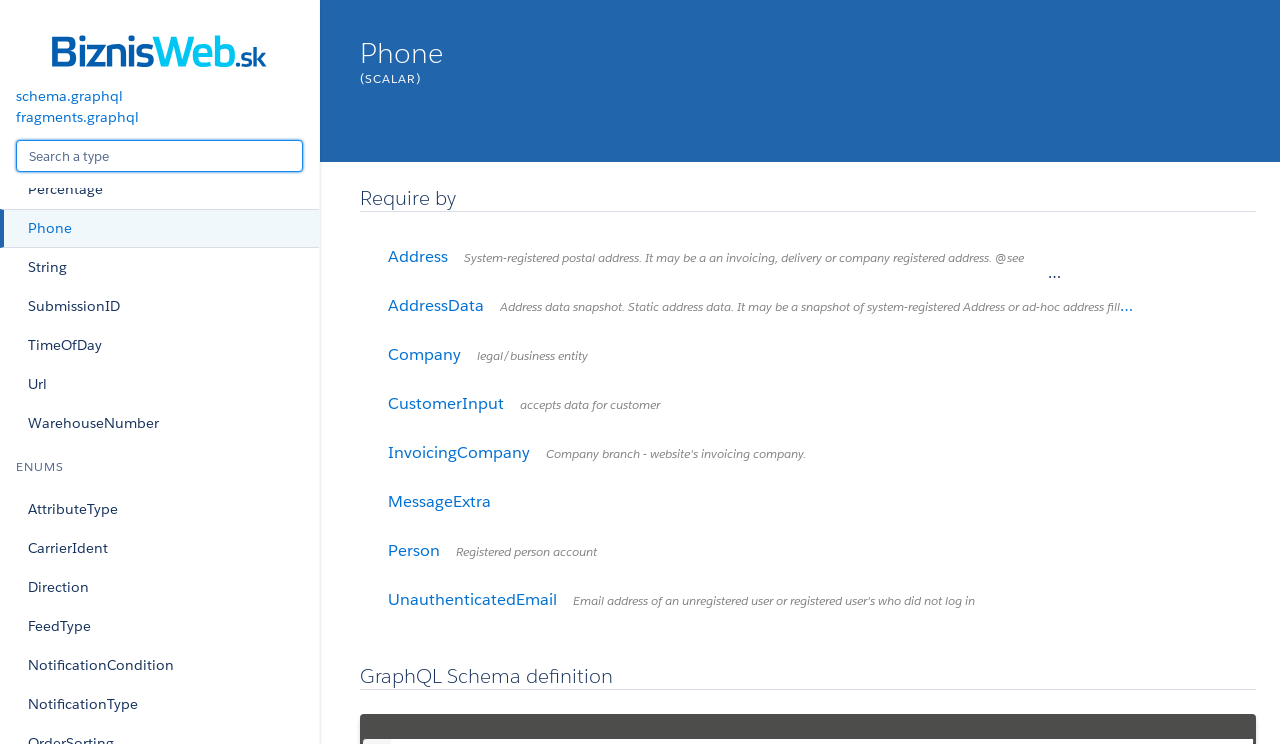Using the given element description, provide the bounding box coordinates (top-left x, top-left y, bottom-right x, bottom-right y) for the corresponding UI element in the screenshot: Int

[0.0, 0.176, 0.249, 0.228]